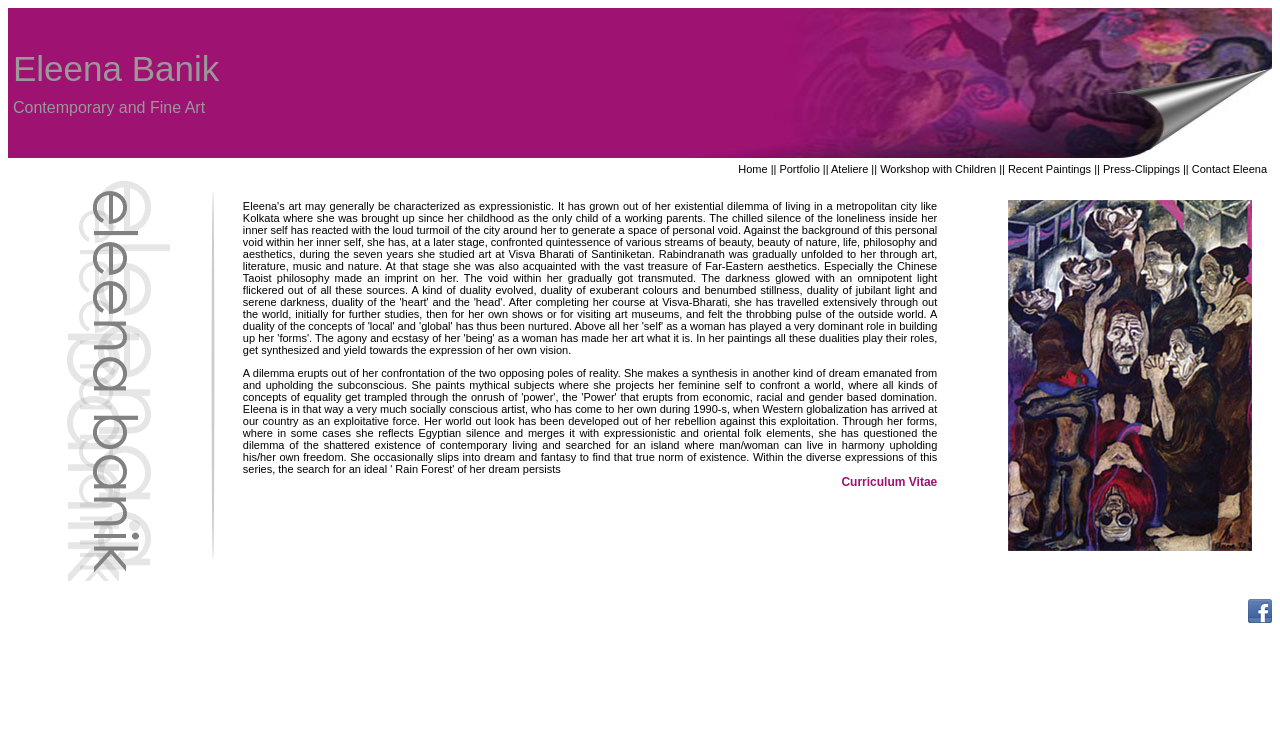Find and indicate the bounding box coordinates of the region you should select to follow the given instruction: "Click on the 'Contact Eleena' link".

[0.931, 0.217, 0.99, 0.233]